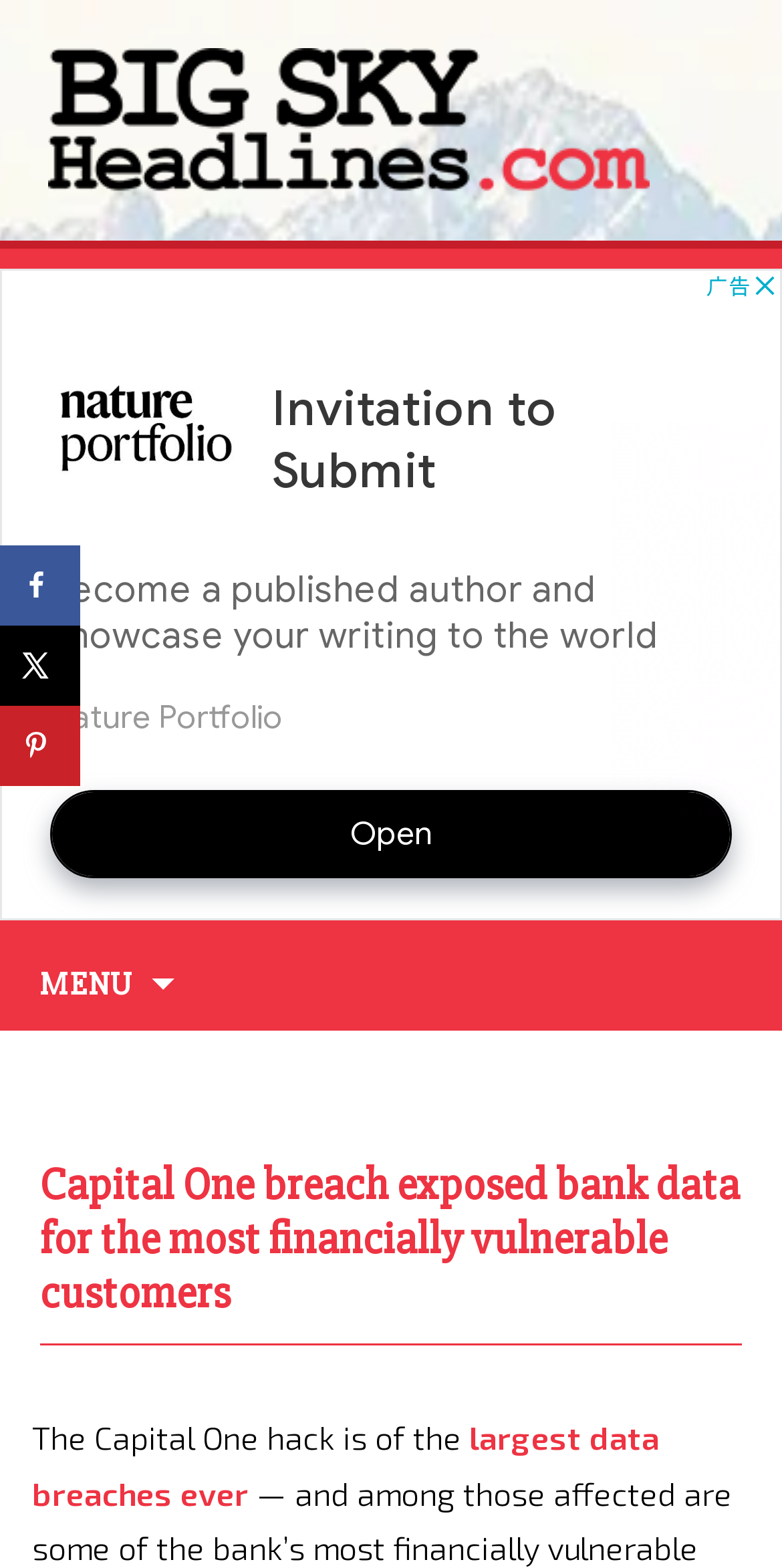How many social sharing options are available?
Please answer the question as detailed as possible.

I counted the number of social sharing options by looking at the 'social sharing sidebar' section which contains links to 'Share on Facebook', 'Share on X', and a 'Save to Pinterest' button.